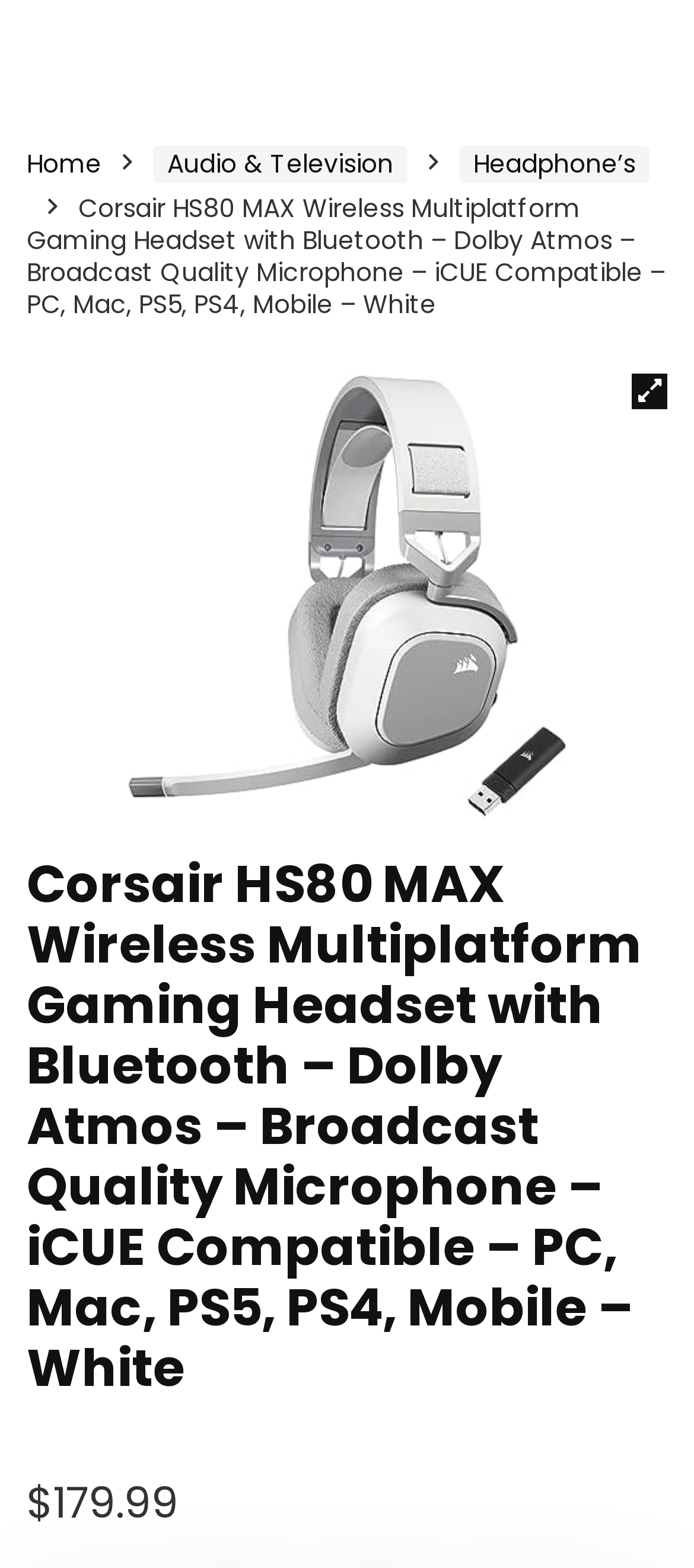Determine the bounding box coordinates for the UI element with the following description: "Reviews (0)". The coordinates should be four float numbers between 0 and 1, represented as [left, top, right, bottom].

[0.277, 0.075, 0.474, 0.094]